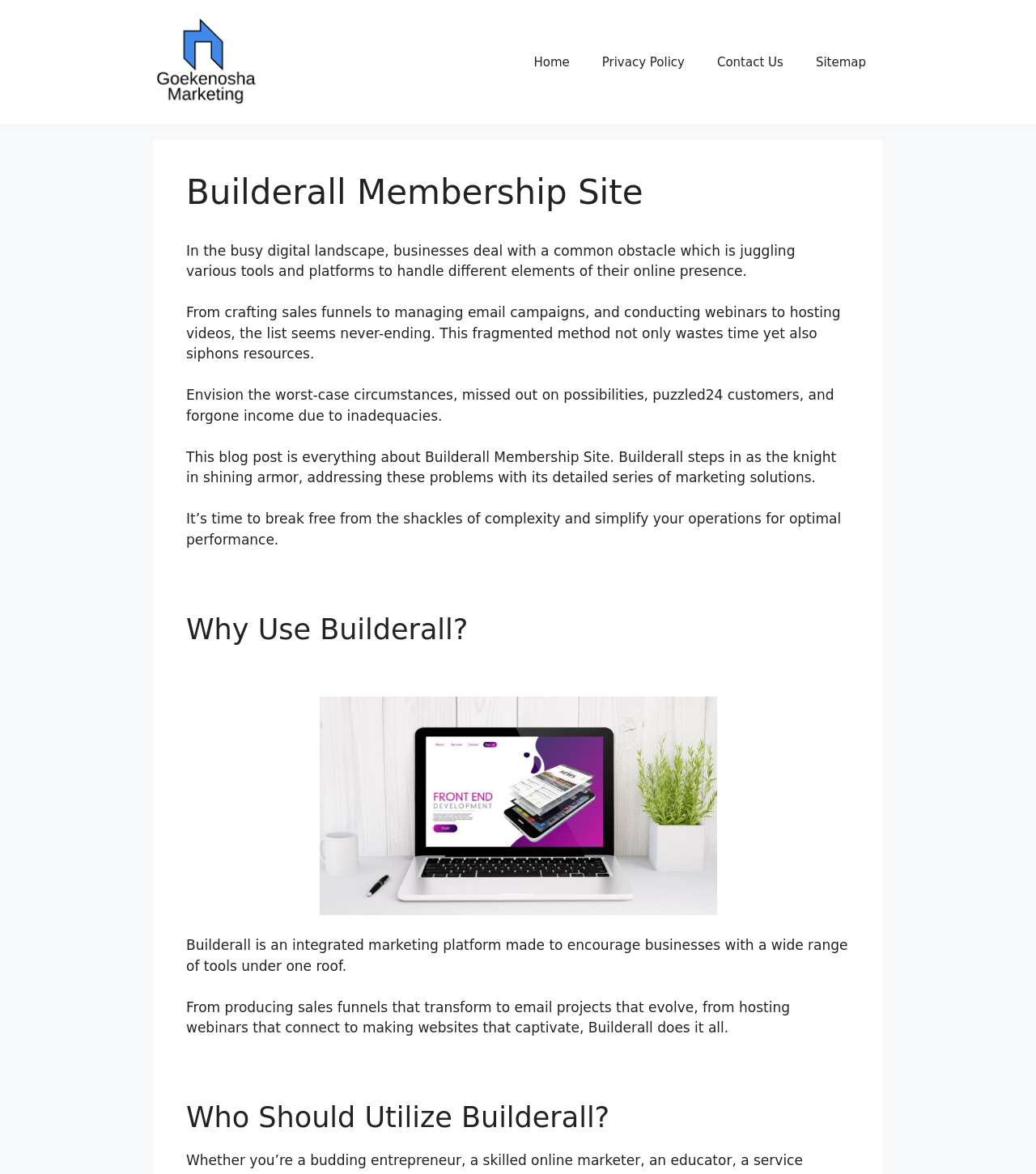What is the target audience for Builderall?
Using the image as a reference, answer with just one word or a short phrase.

Businesses